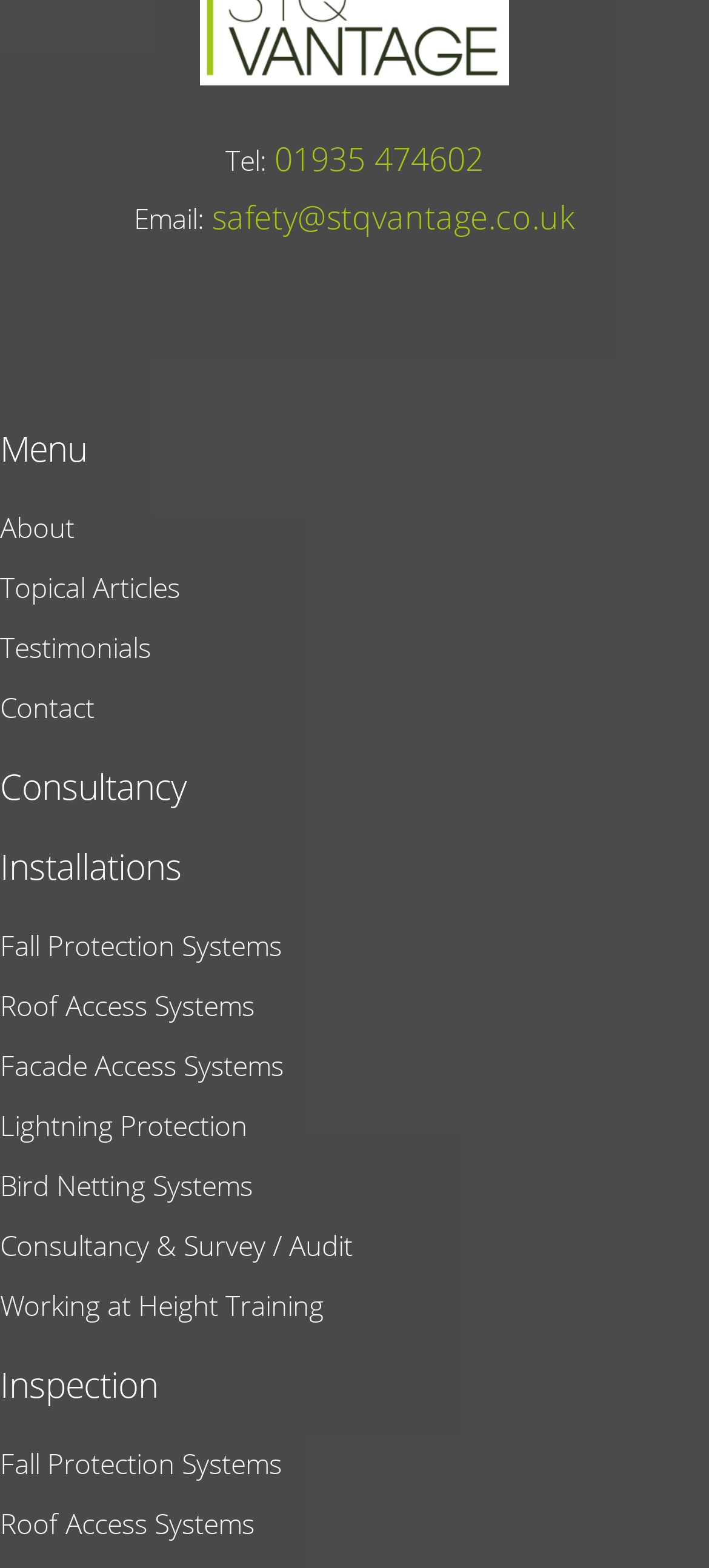How many links are there in the menu?
Provide a one-word or short-phrase answer based on the image.

12